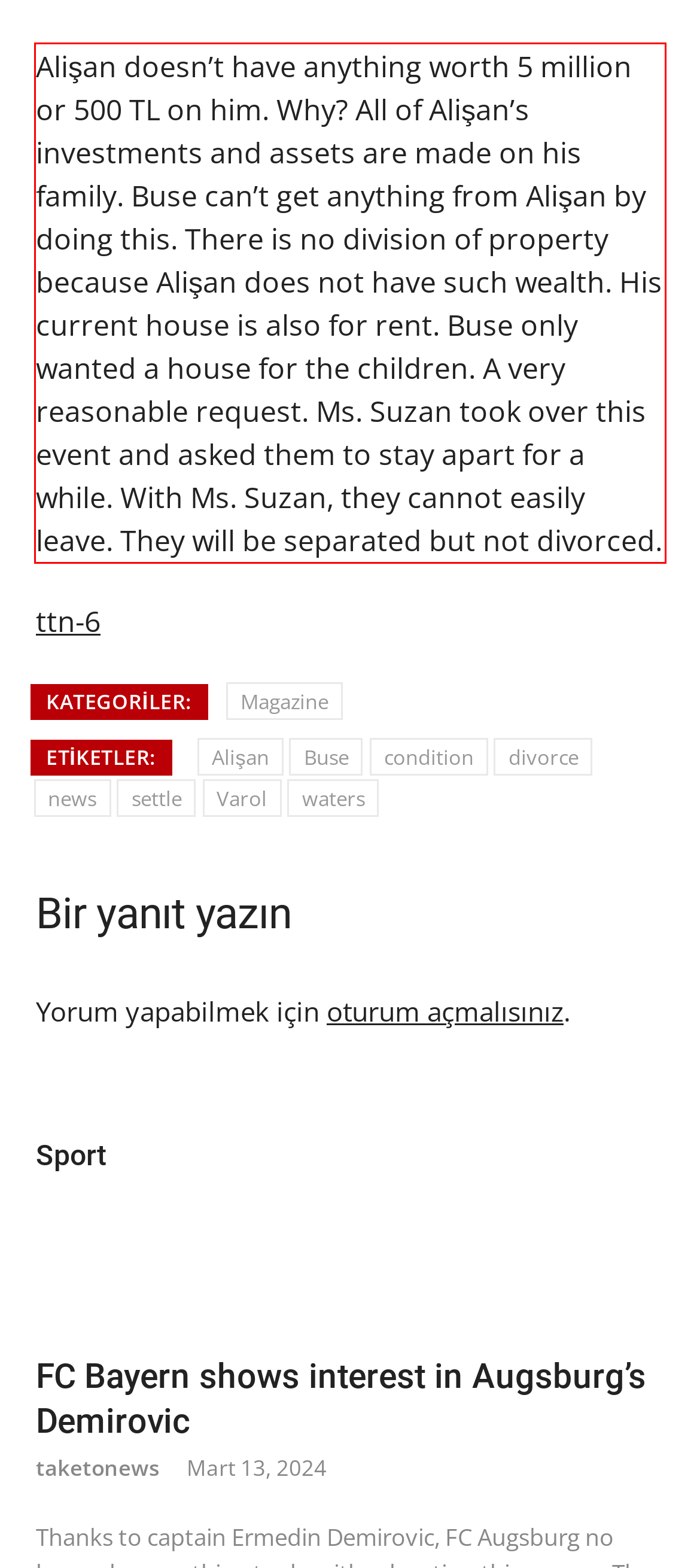There is a screenshot of a webpage with a red bounding box around a UI element. Please use OCR to extract the text within the red bounding box.

Alişan doesn’t have anything worth 5 million or 500 TL on him. Why? All of Alişan’s investments and assets are made on his family. Buse can’t get anything from Alişan by doing this. There is no division of property because Alişan does not have such wealth. His current house is also for rent. Buse only wanted a house for the children. A very reasonable request. Ms. Suzan took over this event and asked them to stay apart for a while. With Ms. Suzan, they cannot easily leave. They will be separated but not divorced.